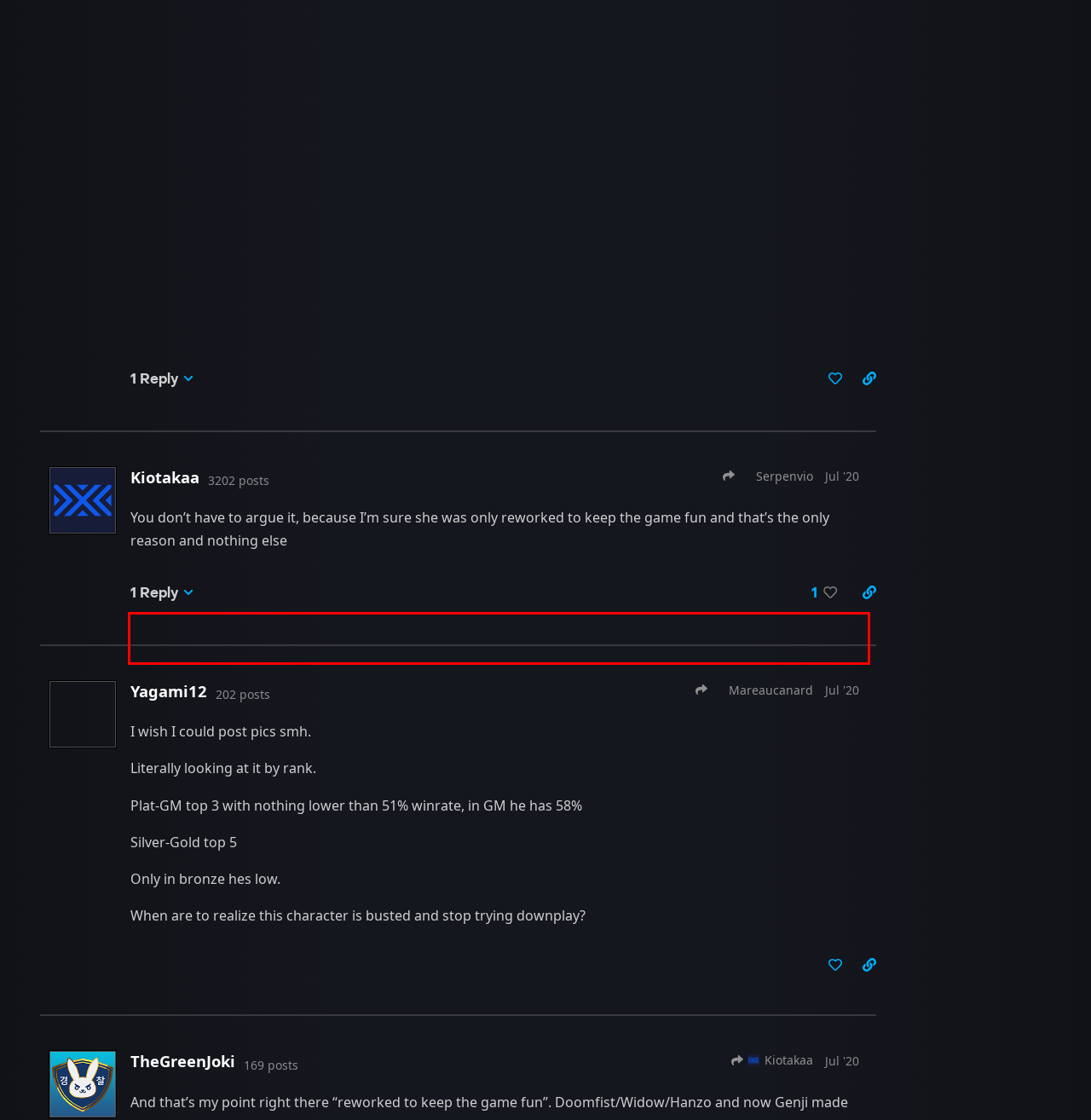Given a webpage screenshot with a red bounding box, perform OCR to read and deliver the text enclosed by the red bounding box.

Edit: His high pick rate is probably due all the genji players finally playing Genji again, because they got flamed before if they do. I dont think so many players picked up Genji in GM without enjoying him before.